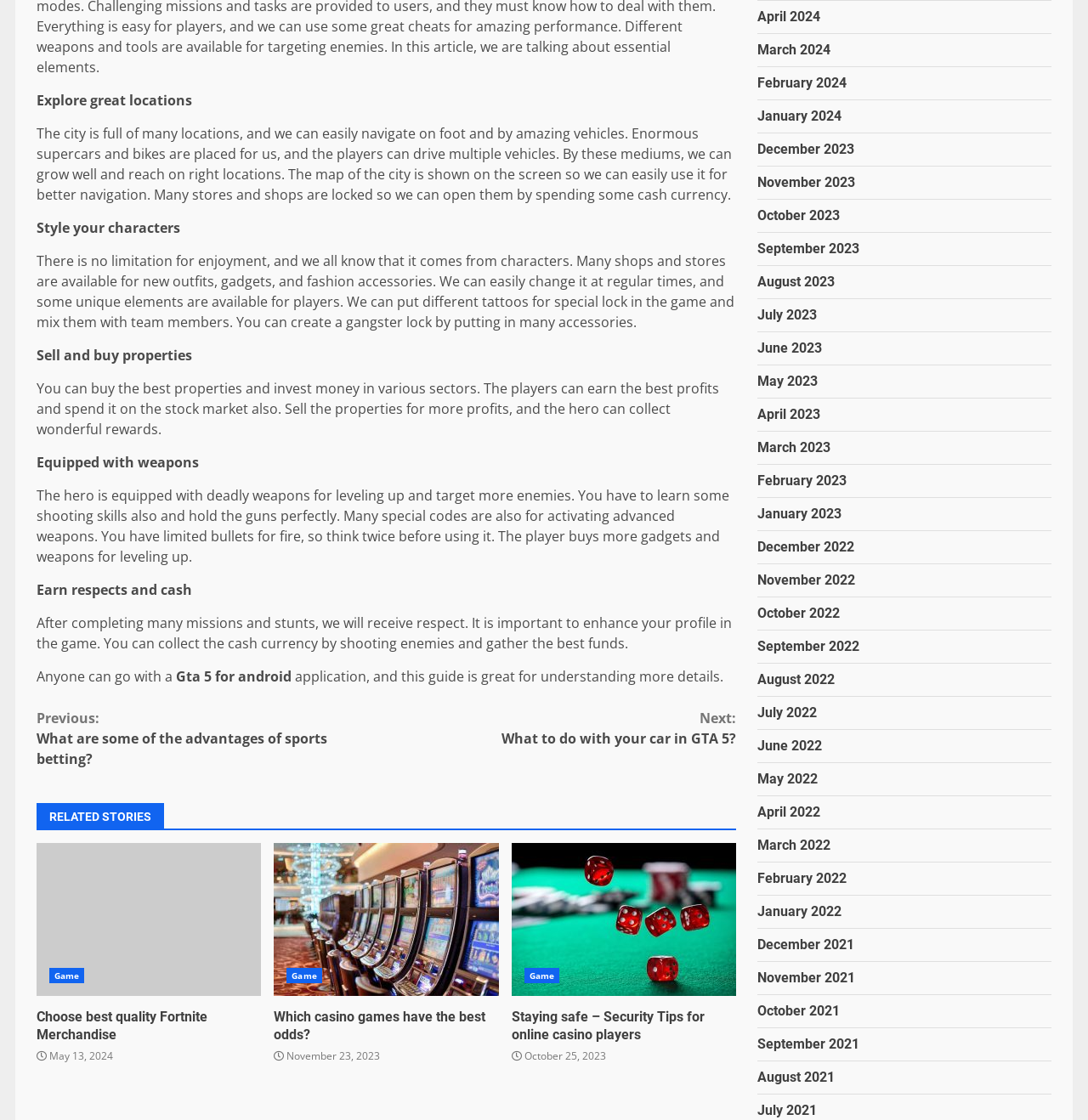Give a concise answer using one word or a phrase to the following question:
What can players do with properties in GTA 5?

Buy and sell